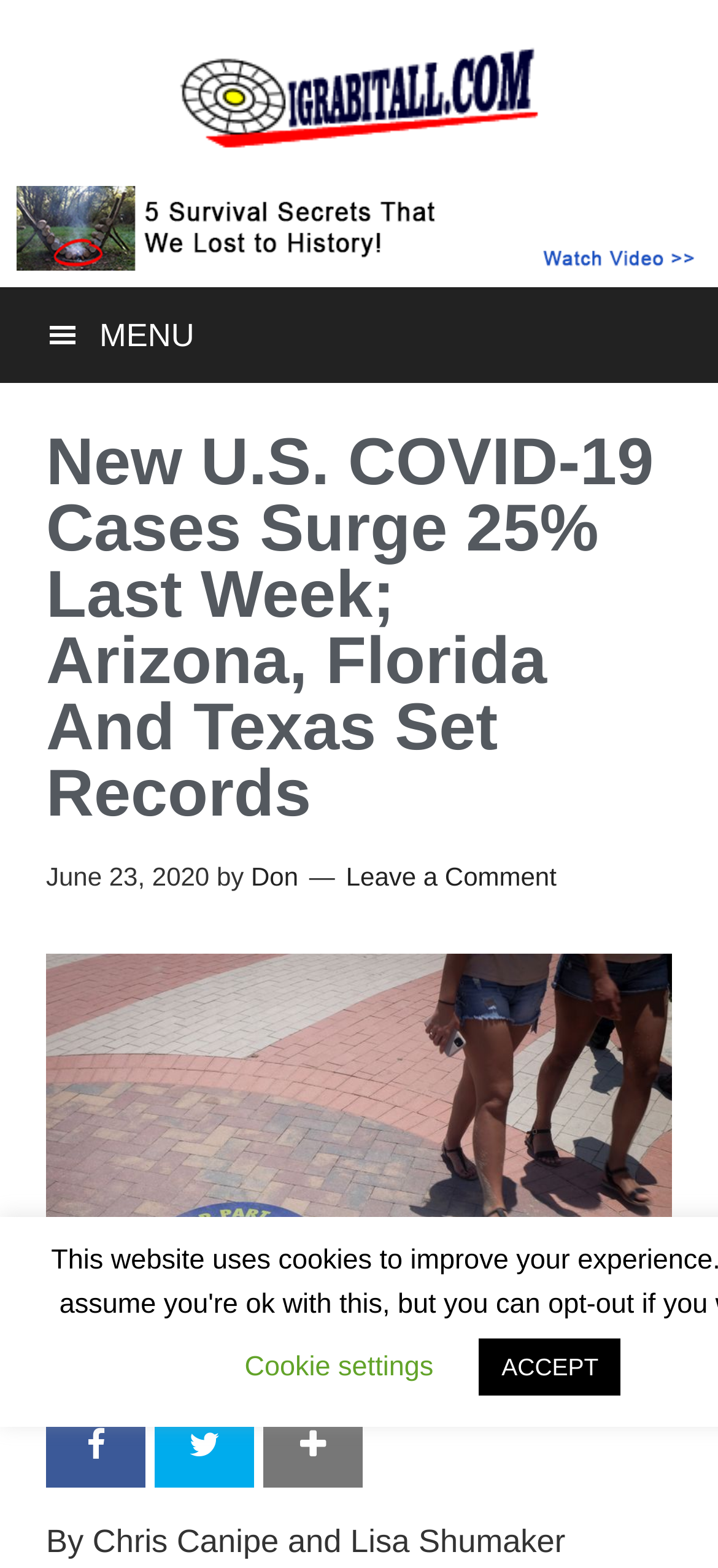How many social media links are available?
Please use the visual content to give a single word or phrase answer.

3